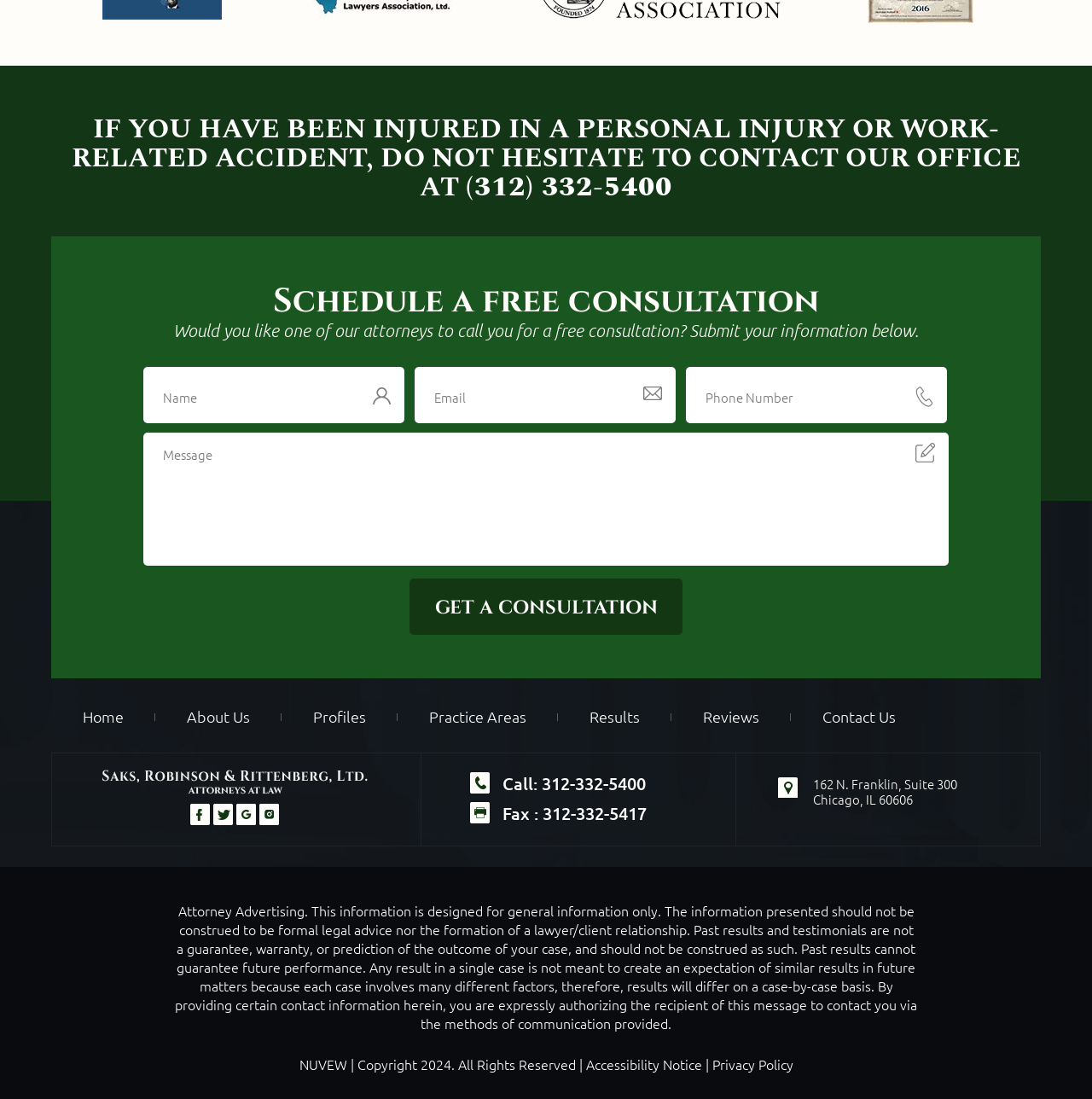Refer to the image and provide a thorough answer to this question:
What is the name of the law firm?

The name of the law firm can be found in the footer section at the bottom of the page, which says 'NUVEW | Copyright 2024. All Rights Reserved | Accessibility Notice | Privacy Policy'. The name 'NUVEW' is also a link, indicating that it can be clicked to access more information.